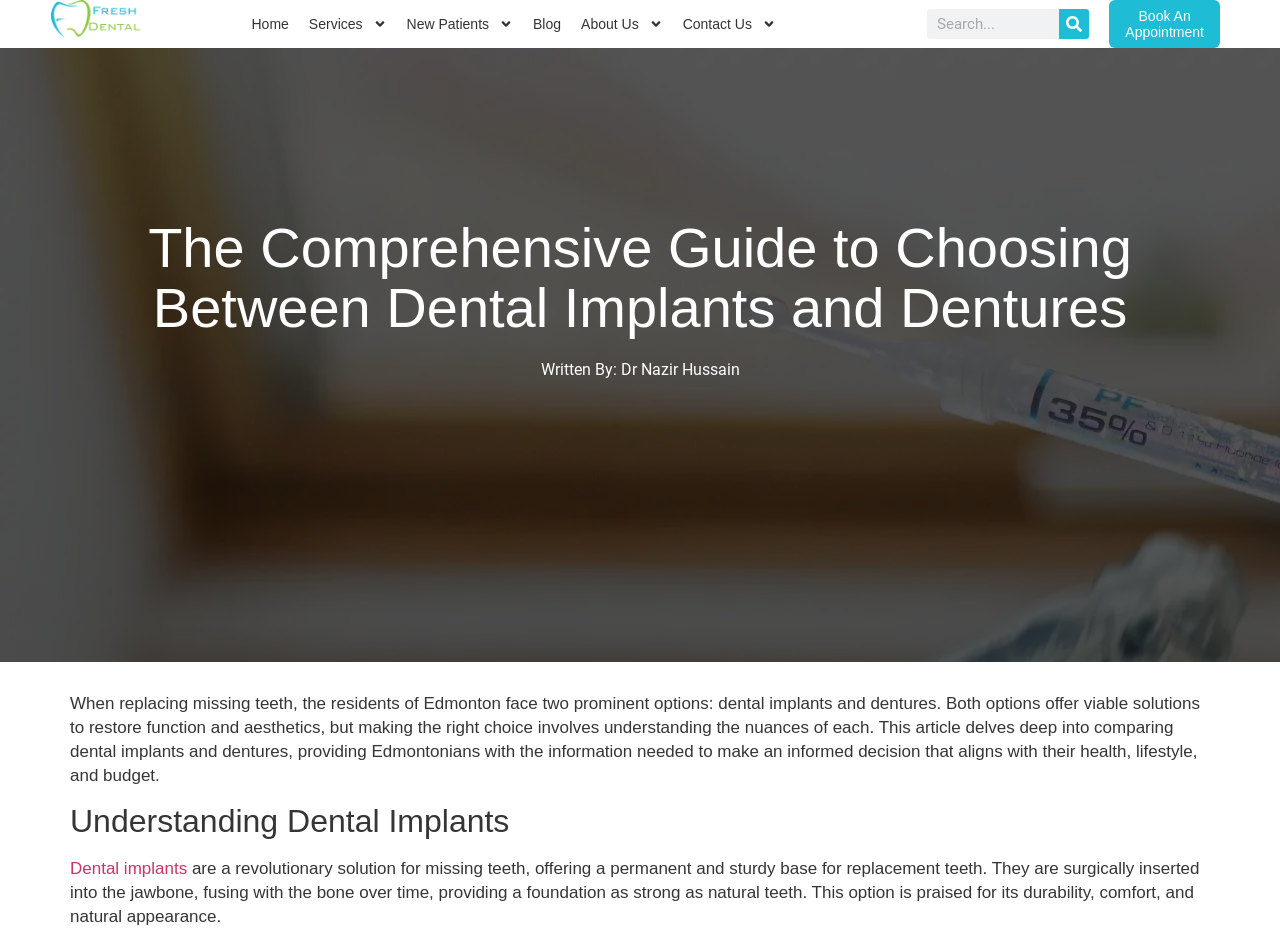Determine the bounding box coordinates for the HTML element described here: "Contact Us".

[0.526, 0.001, 0.614, 0.051]